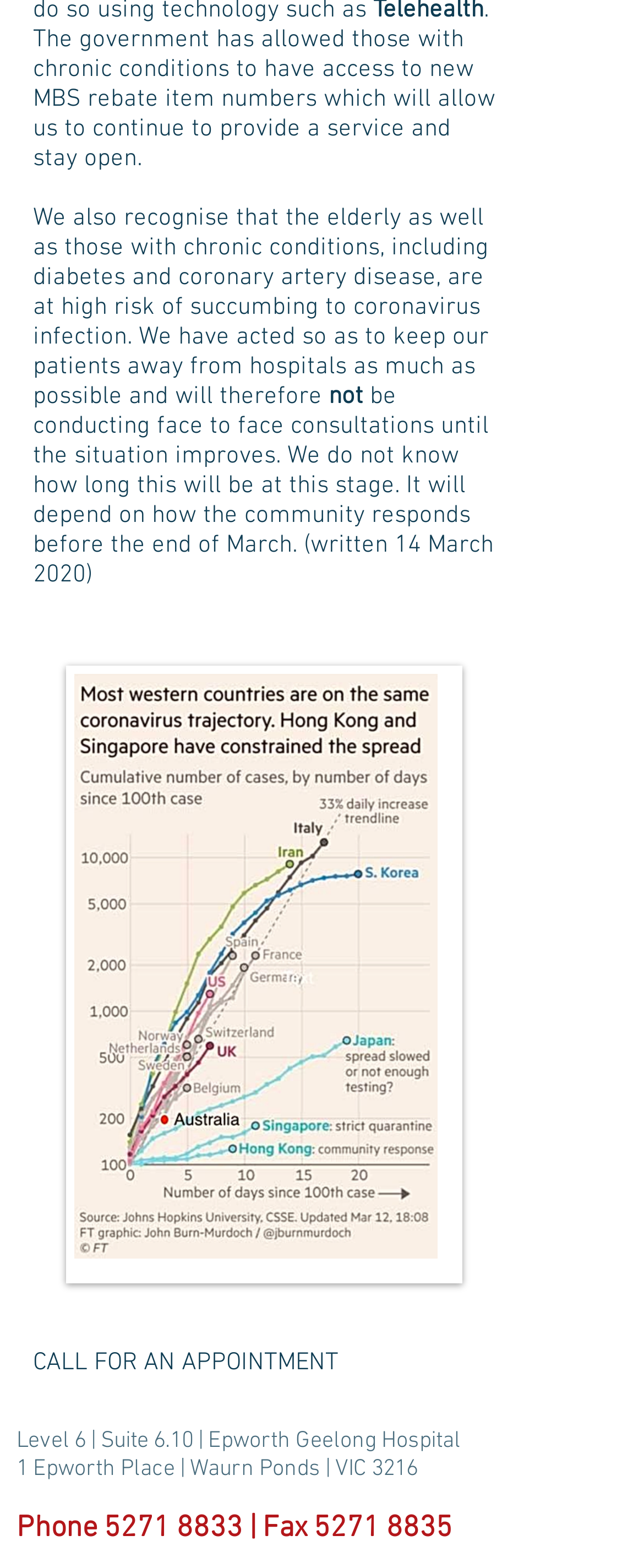What is the current consultation policy? Look at the image and give a one-word or short phrase answer.

No face to face consultations